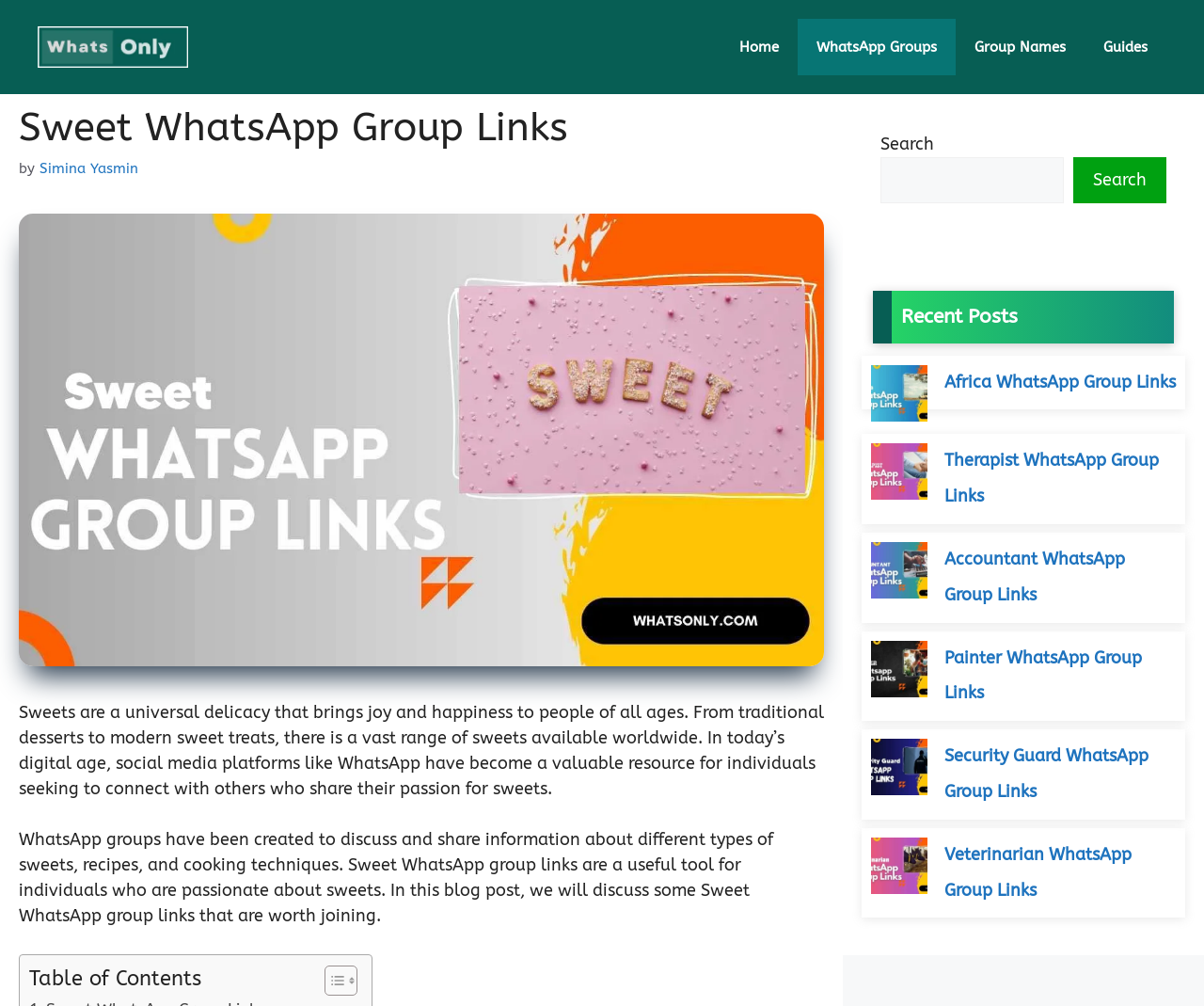Find the bounding box coordinates for the UI element that matches this description: "https://www.daemen.edu/student-life/student-affairs/student-handbook/section-5-general-university-policies".

None